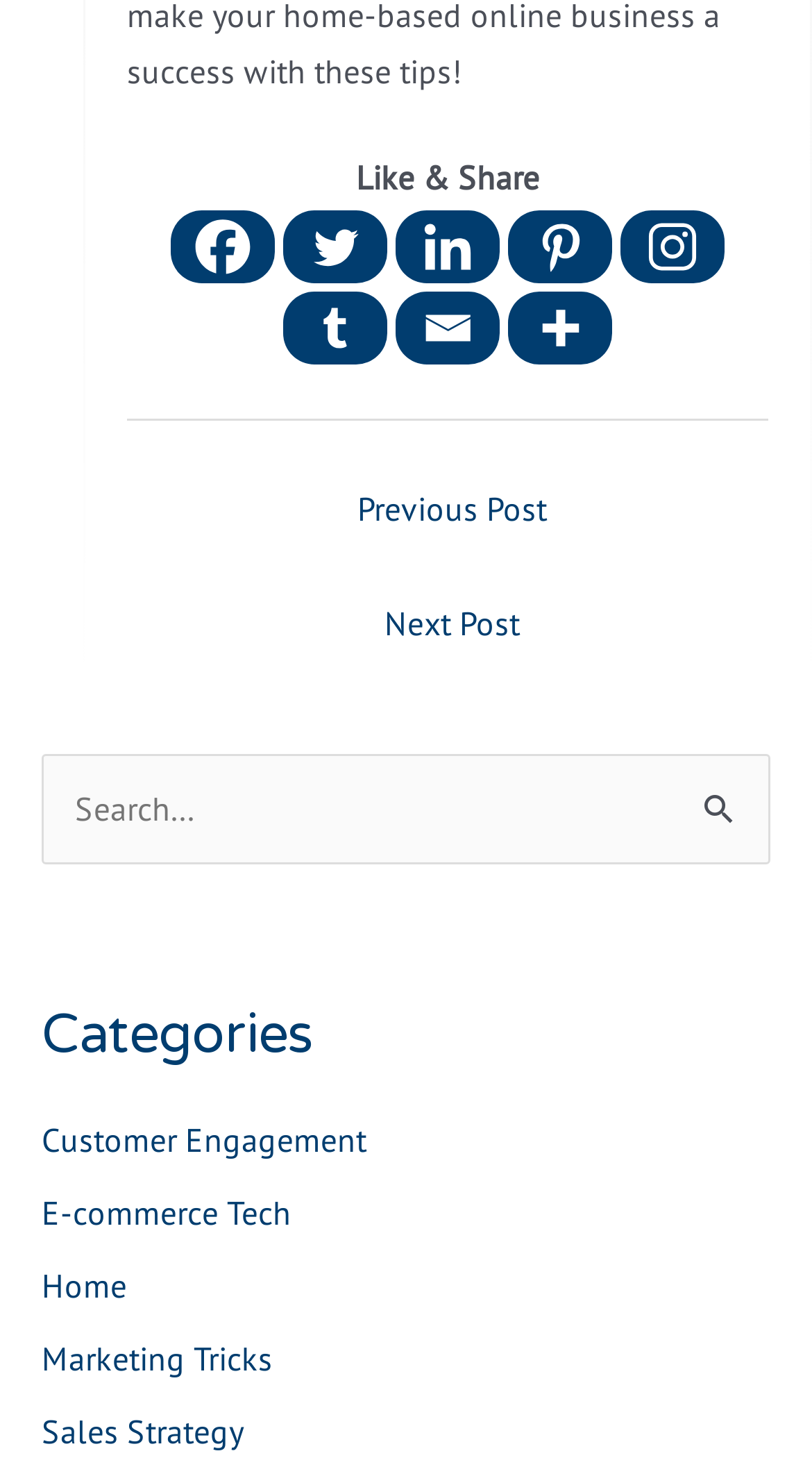Please give a one-word or short phrase response to the following question: 
How many social media links are available?

6